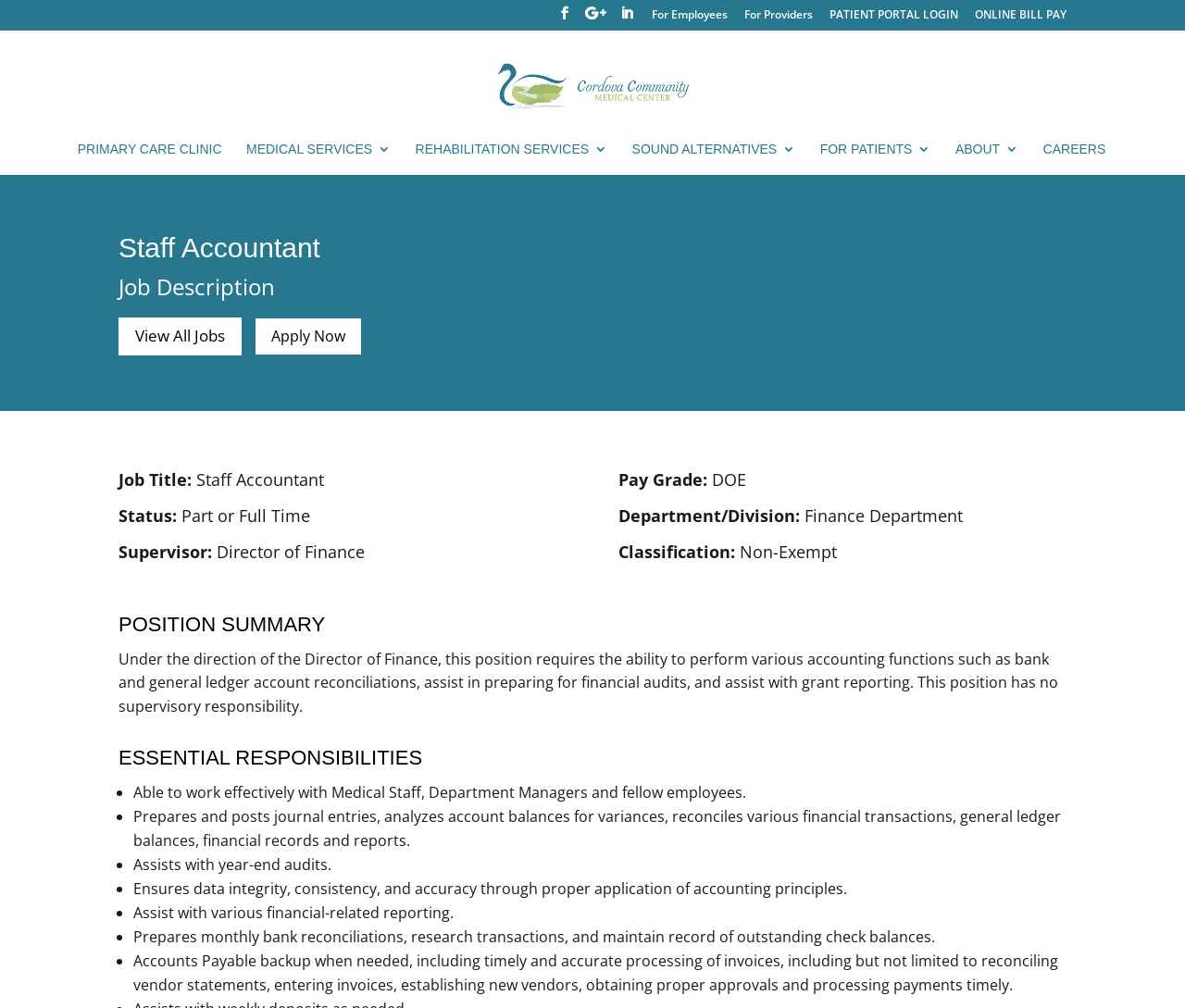Identify the bounding box coordinates of the region that should be clicked to execute the following instruction: "View all jobs".

[0.1, 0.315, 0.204, 0.352]